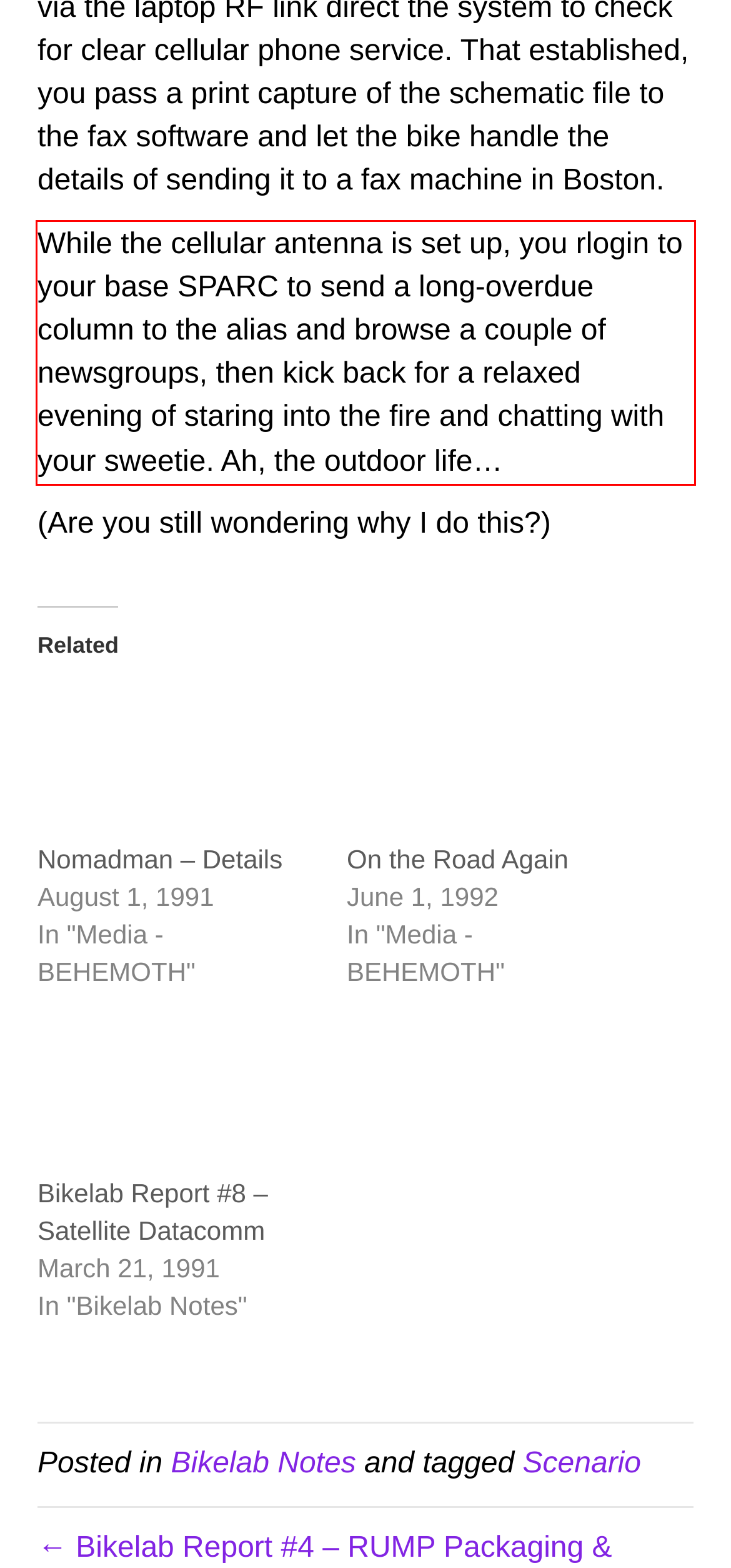Your task is to recognize and extract the text content from the UI element enclosed in the red bounding box on the webpage screenshot.

While the cellular antenna is set up, you rlogin to your base SPARC to send a long-overdue column to the alias and browse a couple of newsgroups, then kick back for a relaxed evening of staring into the fire and chatting with your sweetie. Ah, the outdoor life…